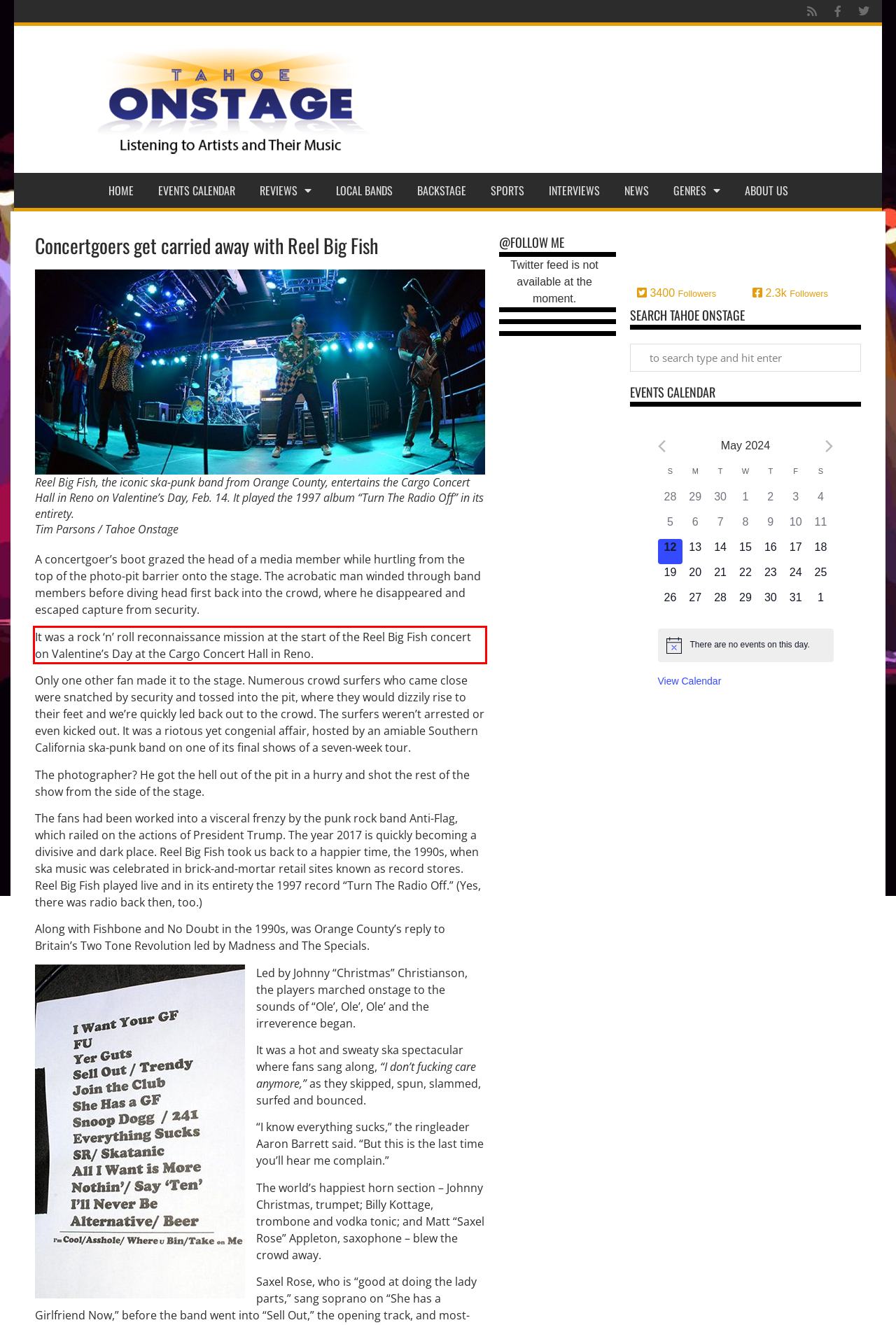Analyze the screenshot of the webpage that features a red bounding box and recognize the text content enclosed within this red bounding box.

It was a rock ‘n’ roll reconnaissance mission at the start of the Reel Big Fish concert on Valentine’s Day at the Cargo Concert Hall in Reno.